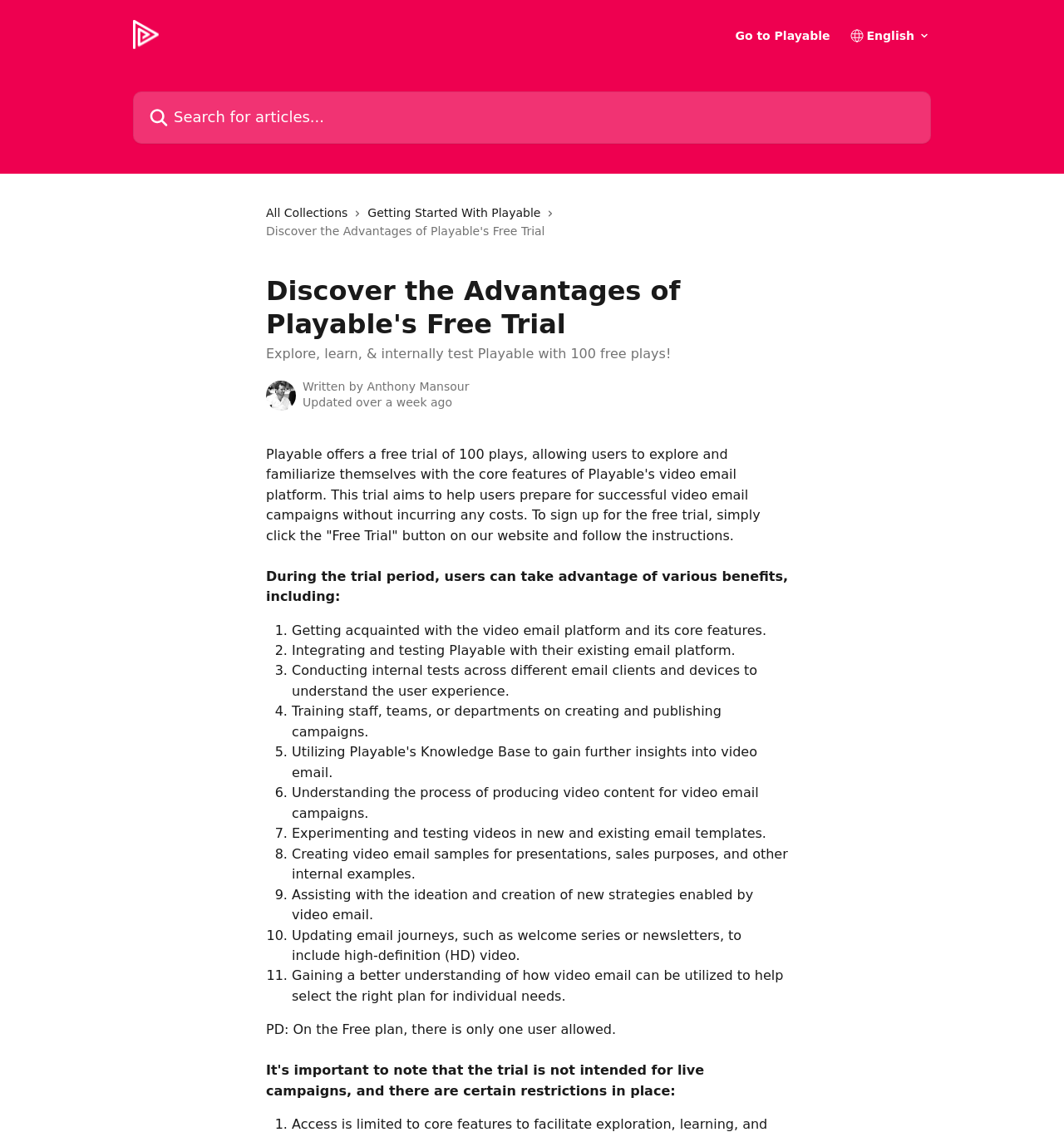Answer with a single word or phrase: 
How many benefits are listed during the trial period?

11